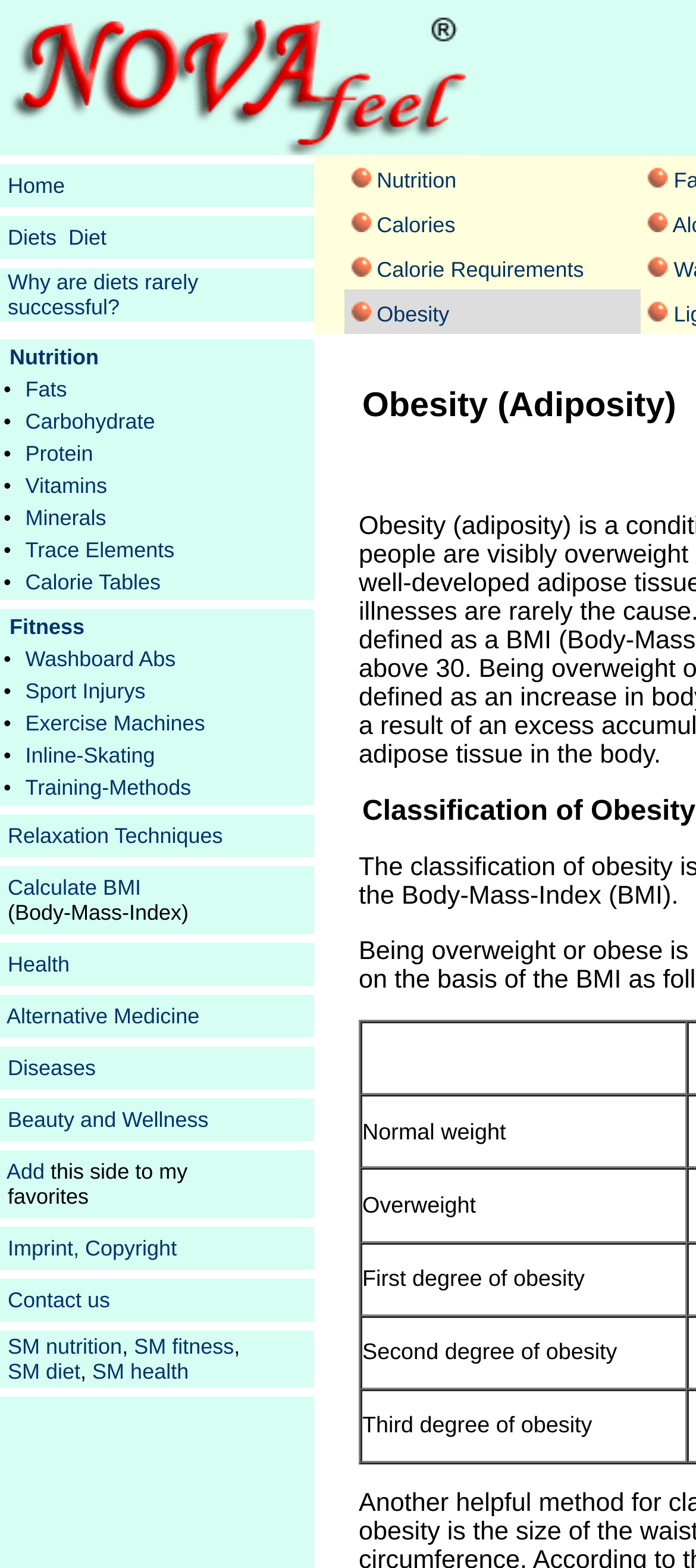Pinpoint the bounding box coordinates of the clickable element to carry out the following instruction: "Click on Diets."

[0.011, 0.144, 0.081, 0.16]